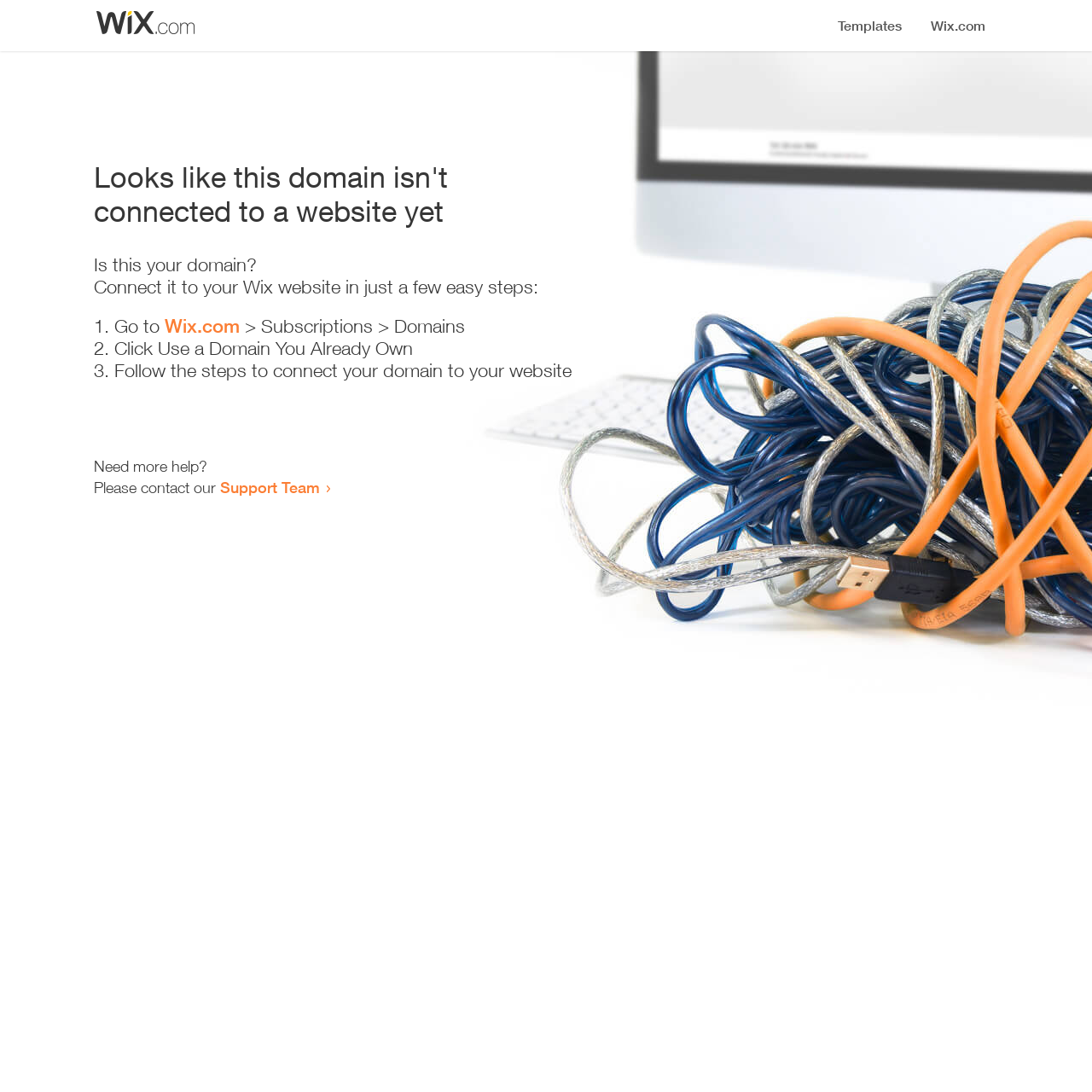Predict the bounding box of the UI element that fits this description: "Wix.com".

[0.151, 0.288, 0.22, 0.309]